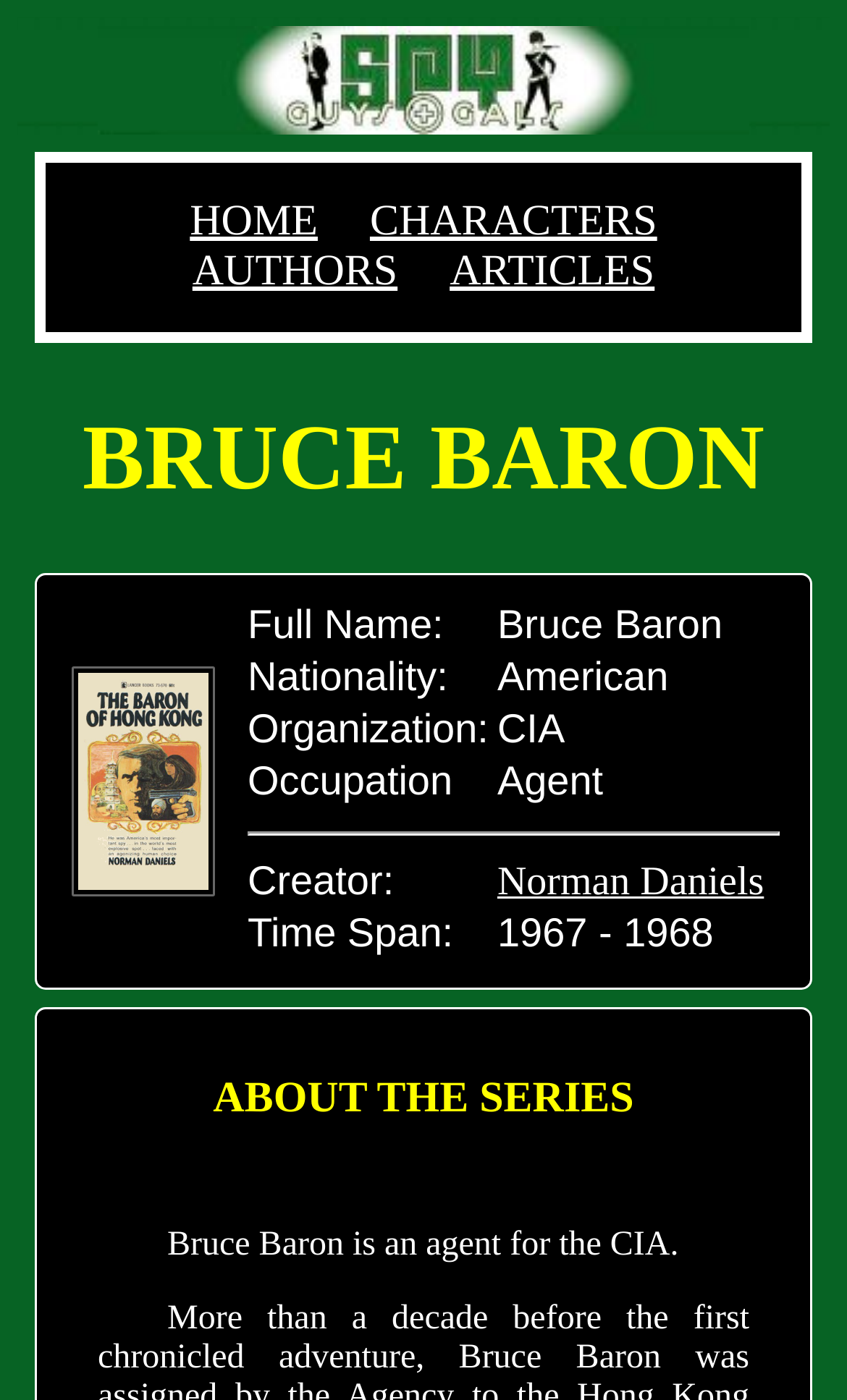Please give a concise answer to this question using a single word or phrase: 
What organization does Bruce Baron work for?

CIA